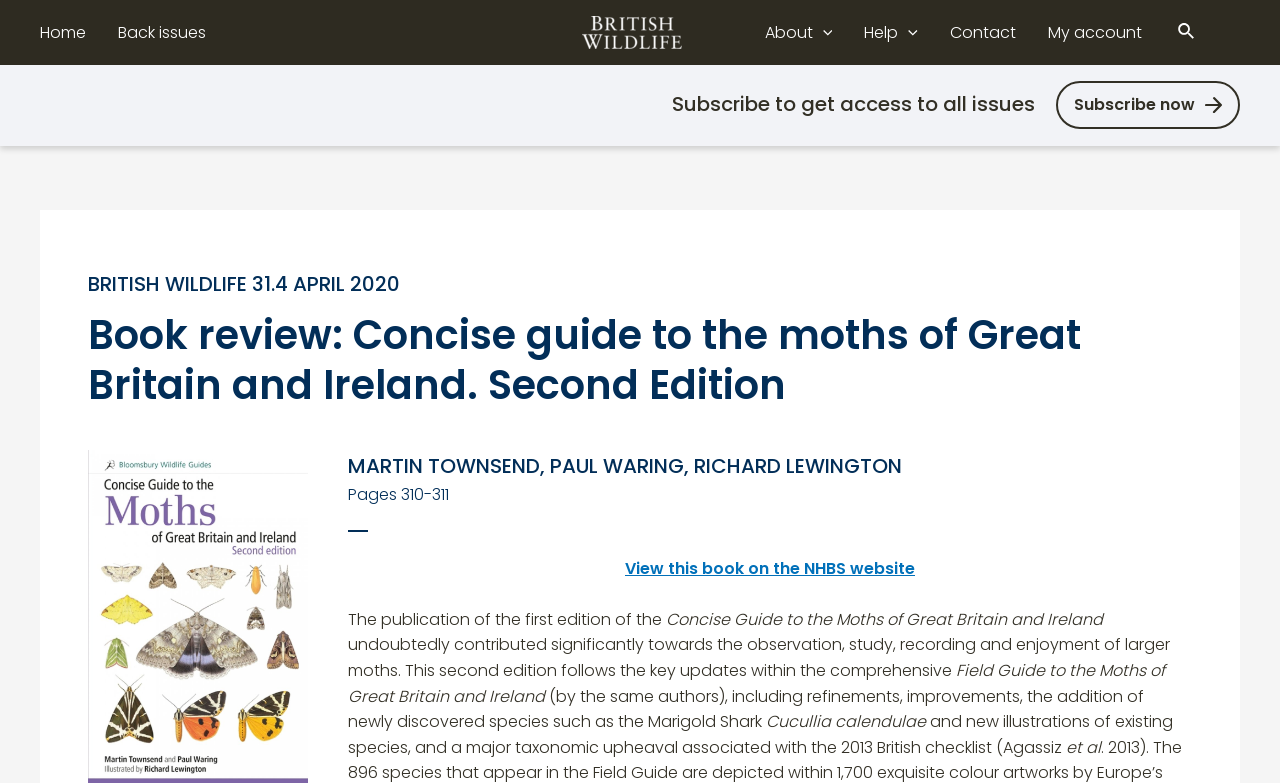Pinpoint the bounding box coordinates of the clickable element to carry out the following instruction: "Click on the Home link."

[0.031, 0.022, 0.08, 0.061]